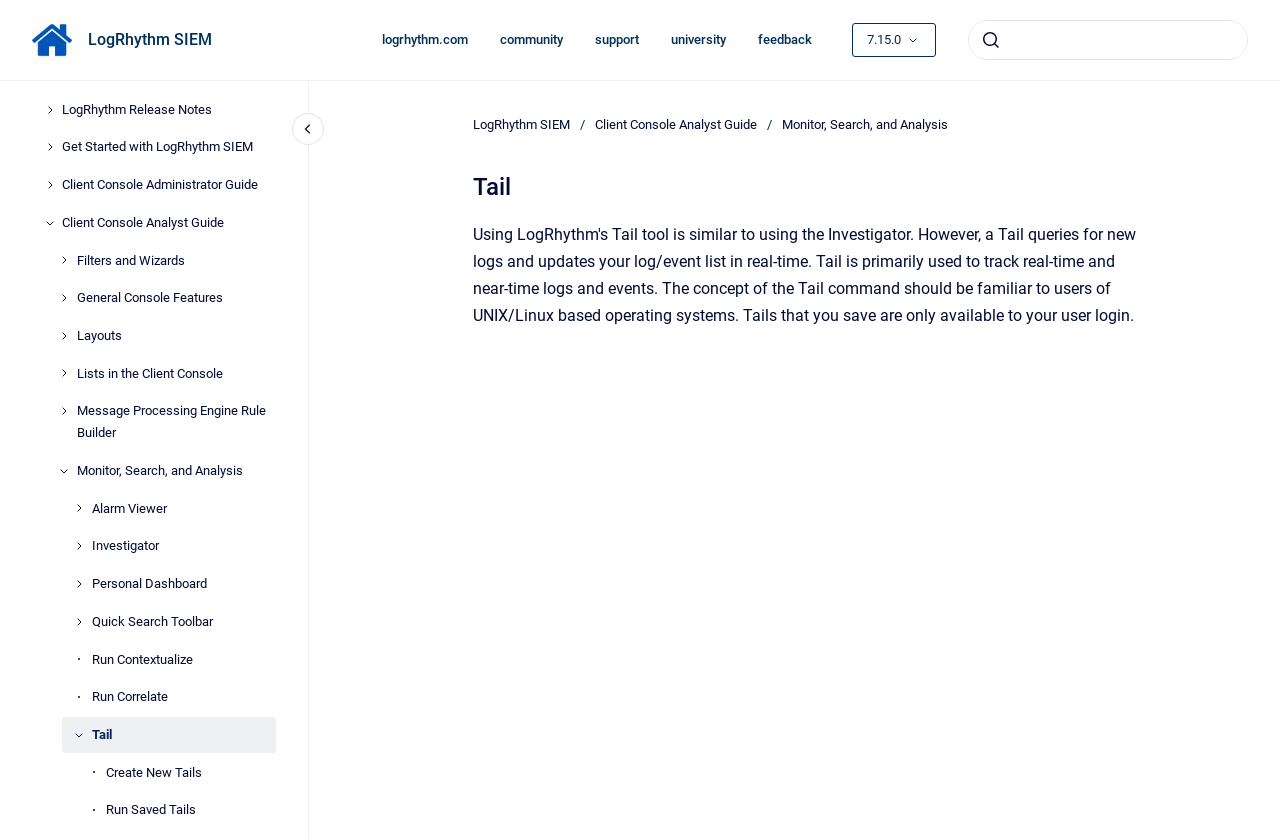Carefully examine the image and provide an in-depth answer to the question: What is the purpose of the 'Search' combobox?

I inferred the answer by analyzing the combobox element with the label 'Search' which is a child of the search element, indicating that it is used for searching purposes.